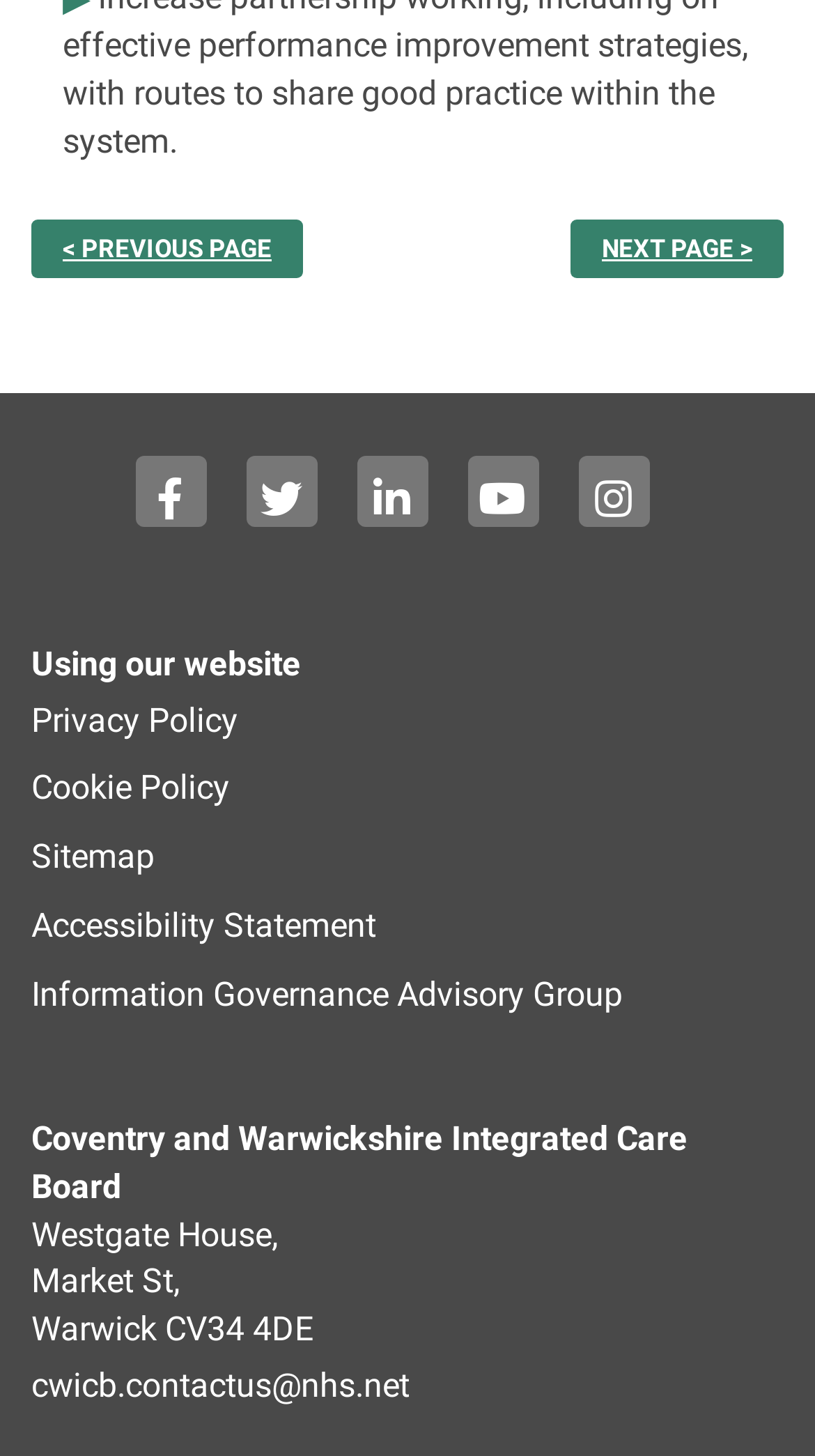What is the email address to contact the organization?
Based on the image, give a one-word or short phrase answer.

cwicb.contactus@nhs.net